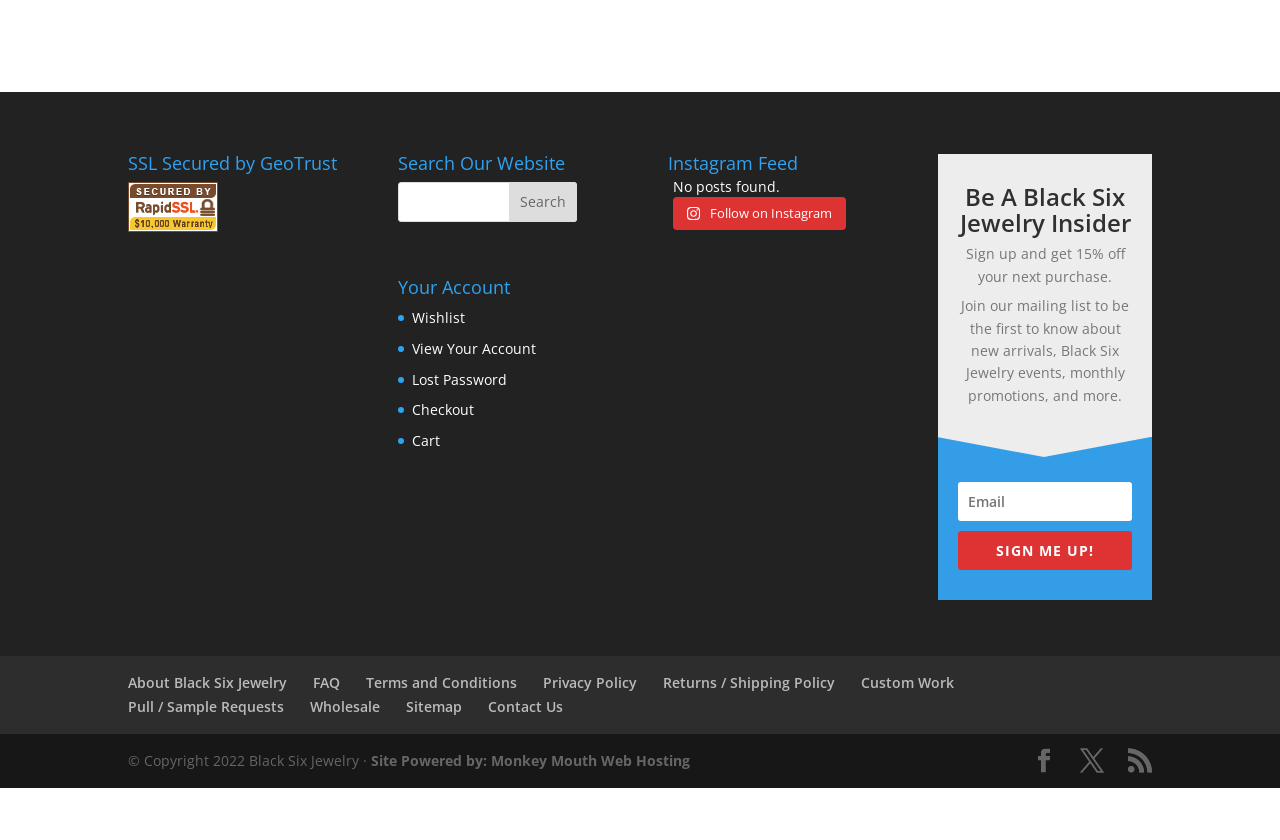Locate the bounding box coordinates of the element that should be clicked to execute the following instruction: "Sign up for the newsletter".

[0.749, 0.632, 0.884, 0.679]